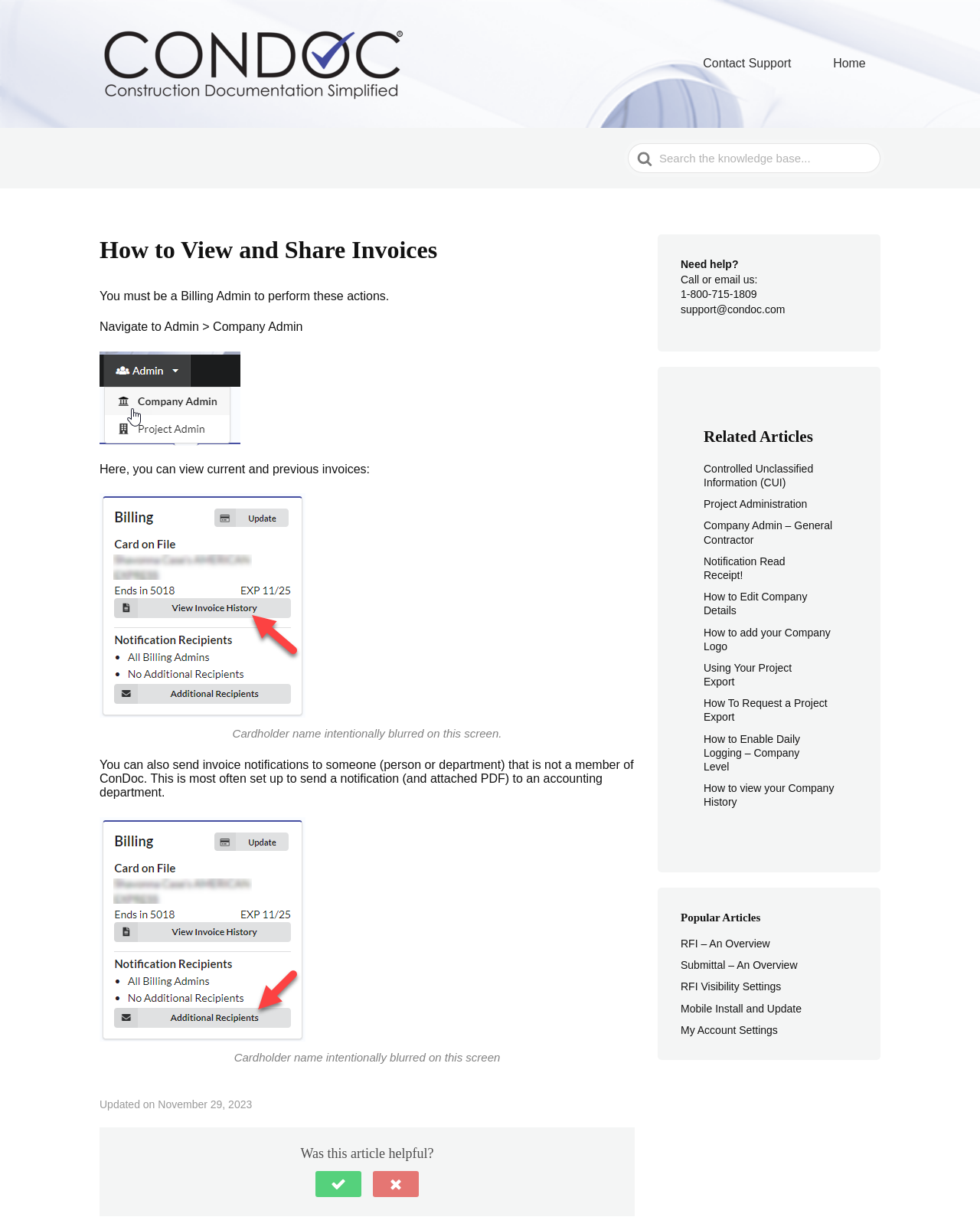Present a detailed account of what is displayed on the webpage.

This webpage is a knowledge base article titled "How to View and Share Invoices" from ConDoc. At the top, there is a navigation bar with links to "ConDoc Knowledge Base", "Contact Support", and "Home". Below the navigation bar, there is a search bar with a magnifying glass icon and a placeholder text "Search For".

The main content of the article is divided into sections. The first section has a heading "How to View and Share Invoices" and a paragraph of text explaining that the user must be a Billing Admin to perform these actions. Below this, there is a step-by-step guide with numbered instructions and accompanying images.

The article also includes several figures with captions, which appear to be screenshots of the ConDoc interface. The captions provide additional information about the screenshots, such as "Cardholder name intentionally blurred on this screen".

At the bottom of the article, there is a section asking "Was this article helpful?" with Yes and No buttons. Below this, there is a section with contact information, including a phone number and email address, and a heading "Related Articles" with links to several other knowledge base articles.

On the right side of the page, there is a complementary section with a heading "Popular Articles" and links to several other knowledge base articles.